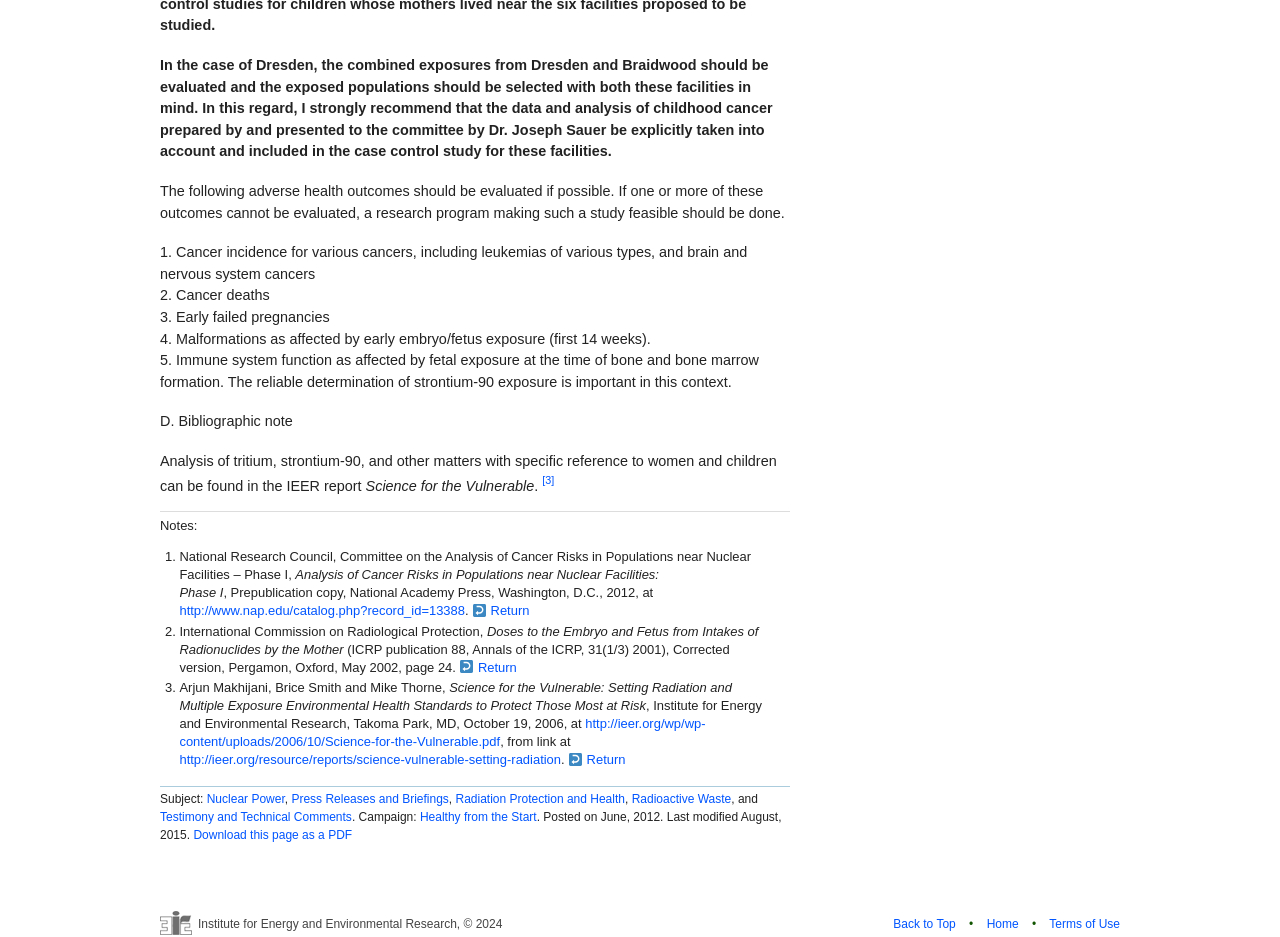Locate the bounding box coordinates of the element that should be clicked to execute the following instruction: "Visit the Home page".

[0.771, 0.979, 0.796, 0.994]